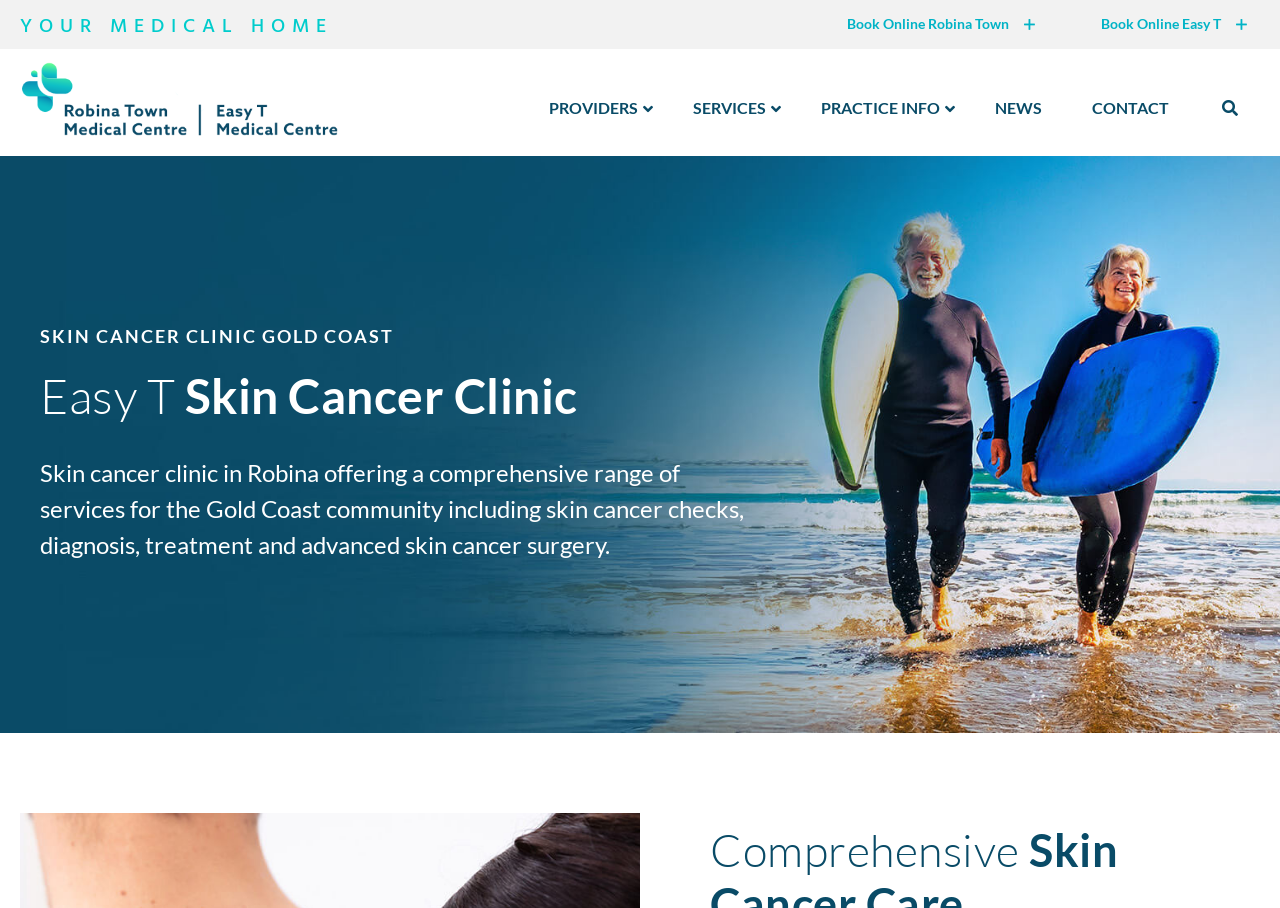Please specify the bounding box coordinates of the element that should be clicked to execute the given instruction: 'Contact Us'. Ensure the coordinates are four float numbers between 0 and 1, expressed as [left, top, right, bottom].

None